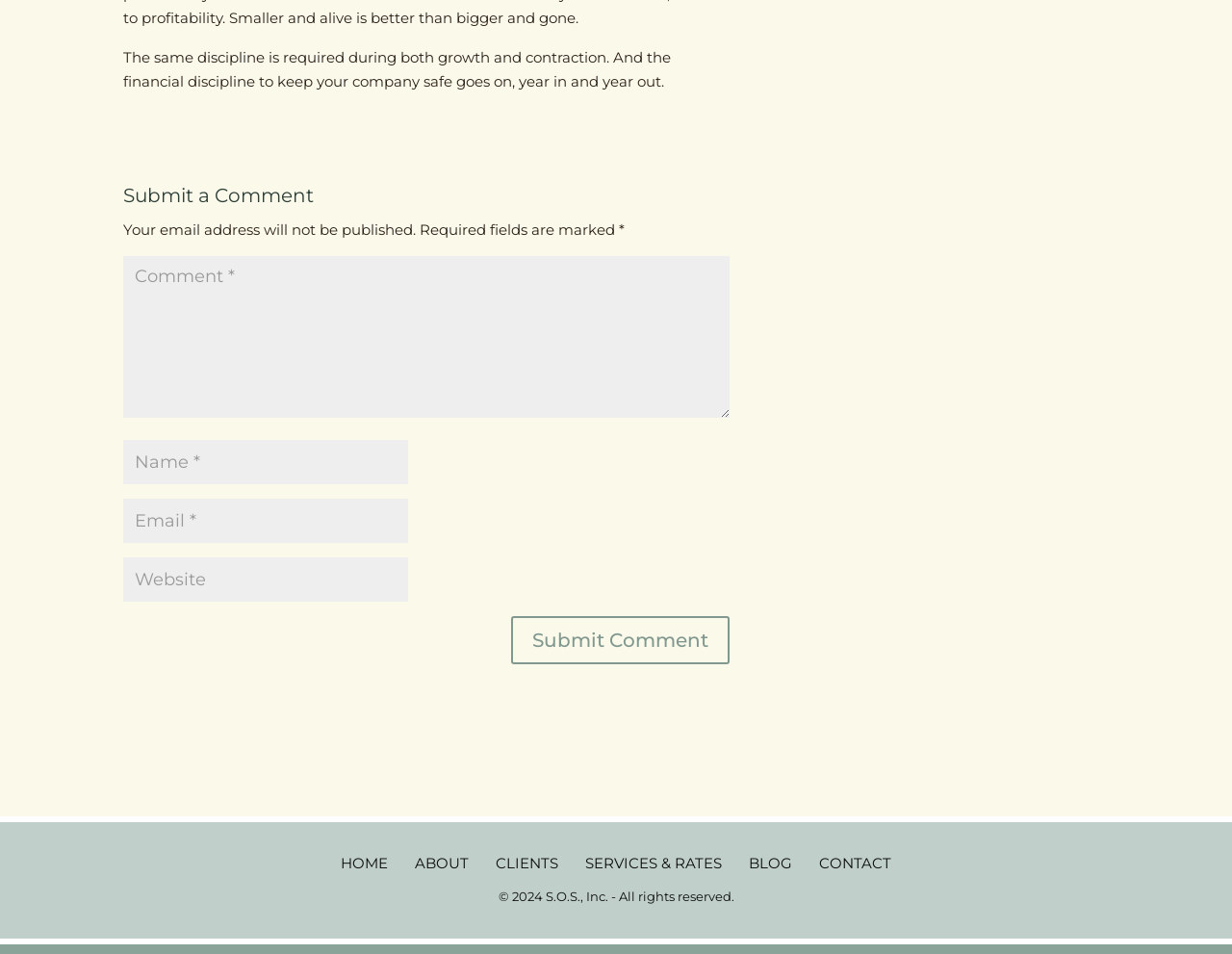Show me the bounding box coordinates of the clickable region to achieve the task as per the instruction: "Enter your name".

[0.1, 0.461, 0.331, 0.507]